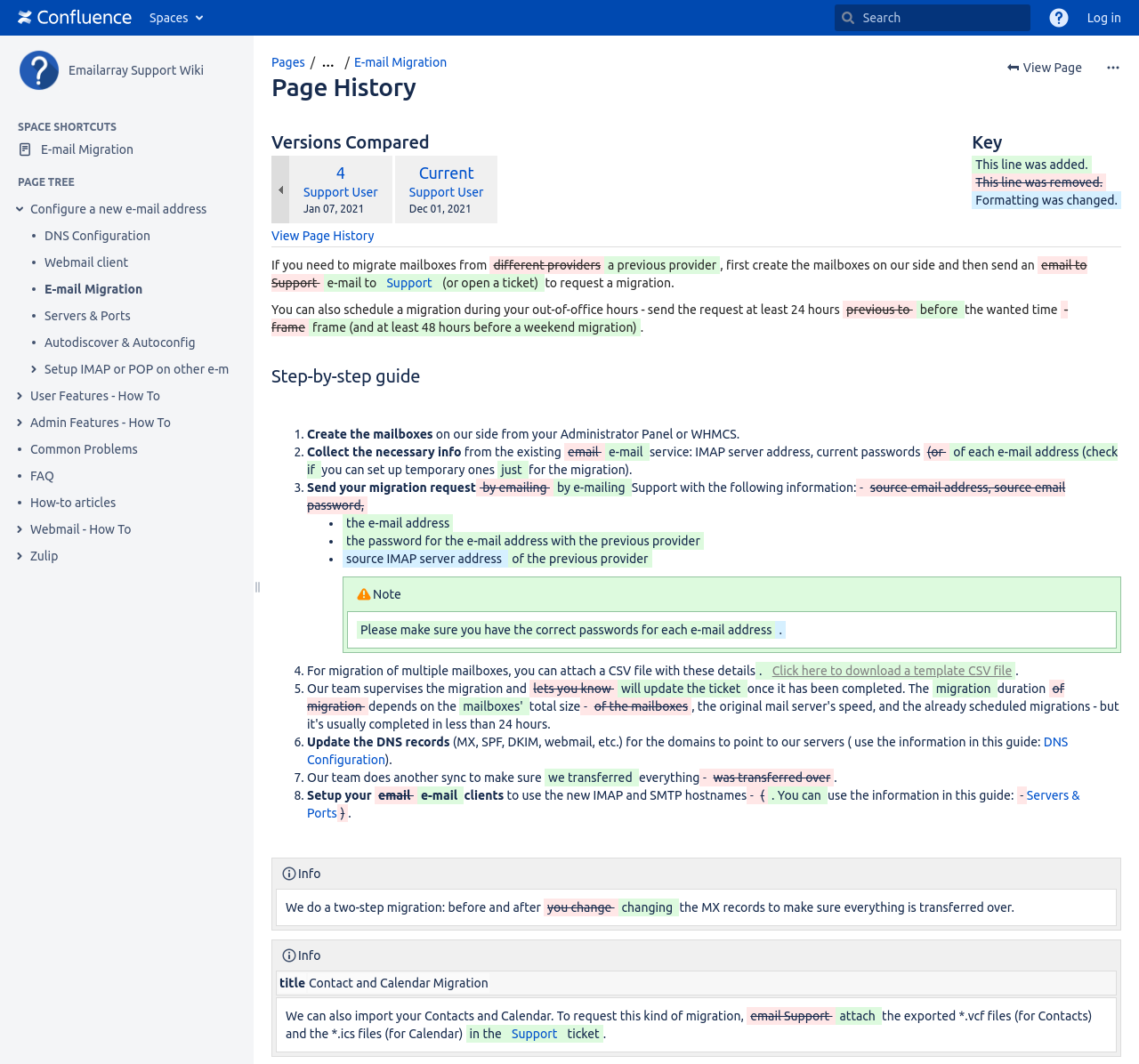Please locate the bounding box coordinates of the element that should be clicked to complete the given instruction: "Search".

[0.733, 0.004, 0.904, 0.029]